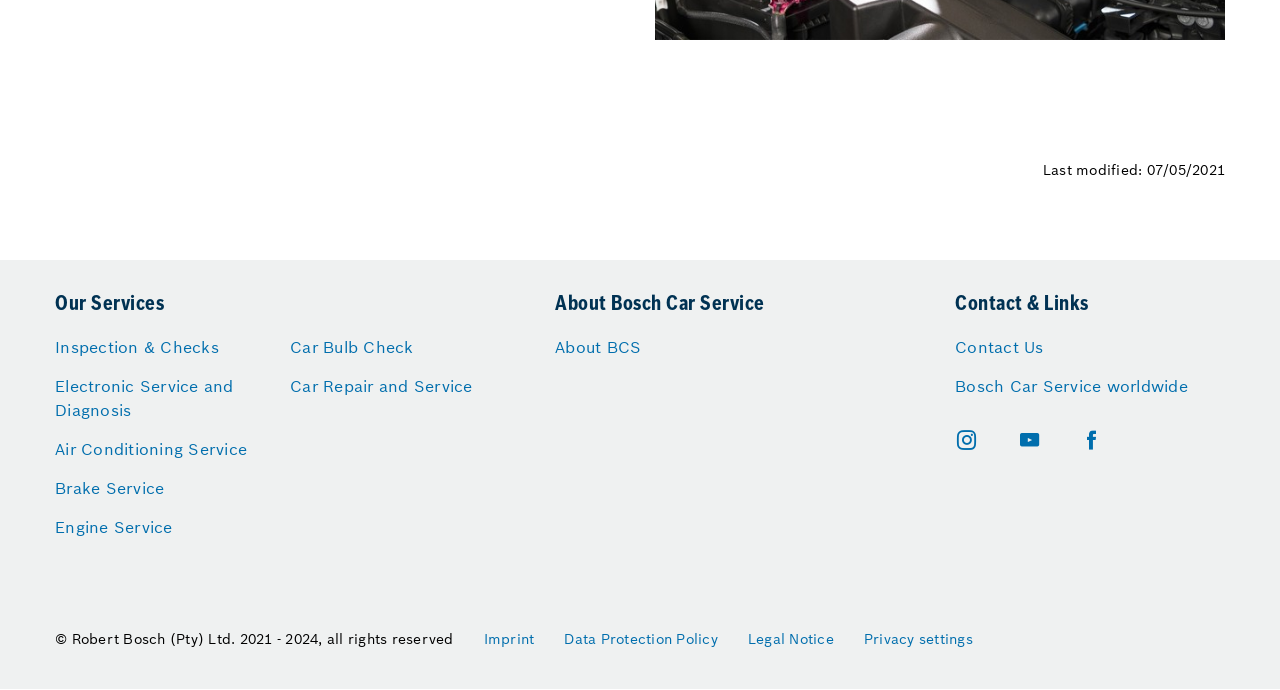What services are offered by Bosch Car Service?
Kindly offer a comprehensive and detailed response to the question.

Based on the links provided on the webpage, Bosch Car Service offers various services including Inspection & Checks, Electronic Service and Diagnosis, Air Conditioning Service, Brake Service, Engine Service, and Car Bulb Check.